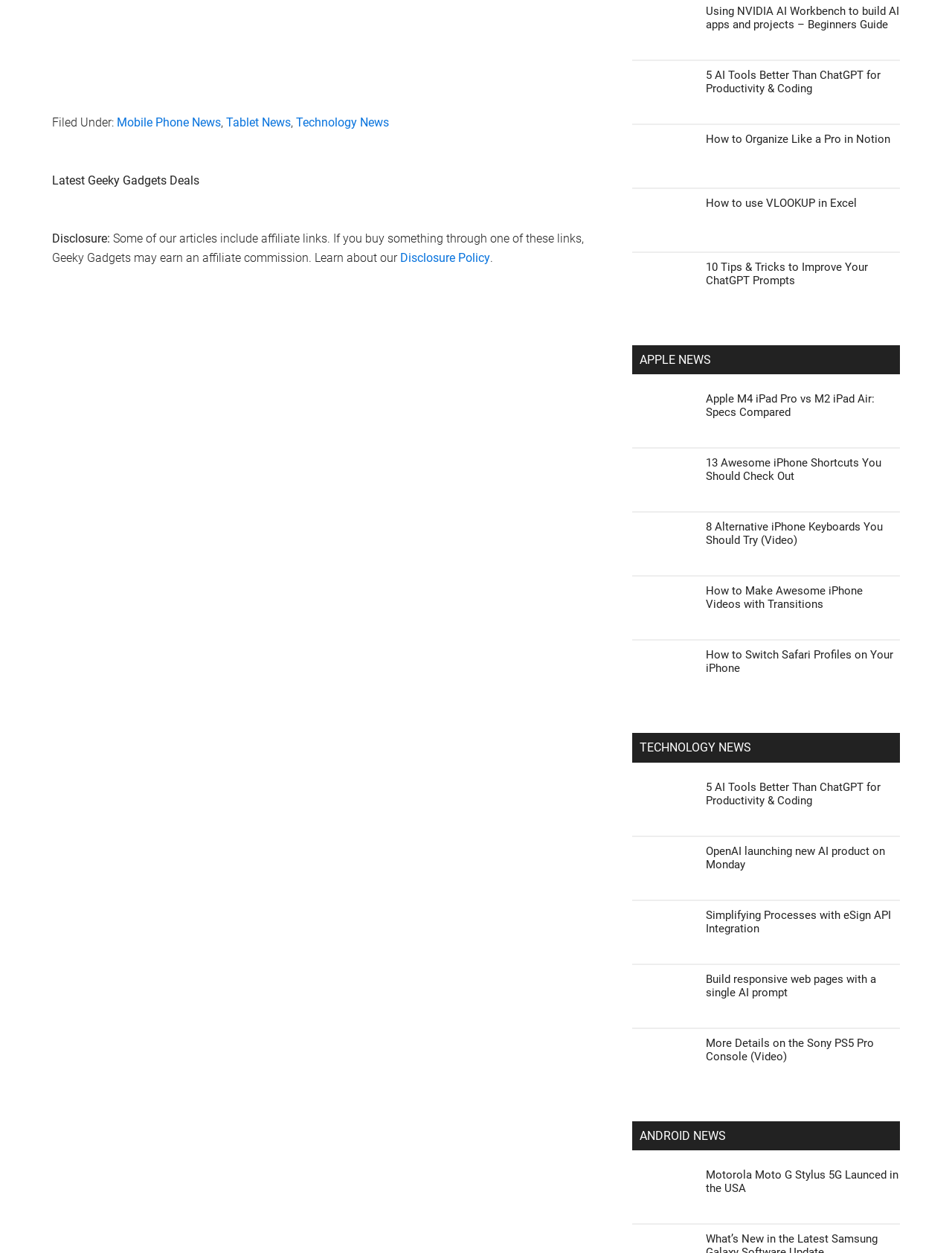Determine the bounding box coordinates in the format (top-left x, top-left y, bottom-right x, bottom-right y). Ensure all values are floating point numbers between 0 and 1. Identify the bounding box of the UI element described by: Mobile Phone News

[0.123, 0.092, 0.232, 0.103]